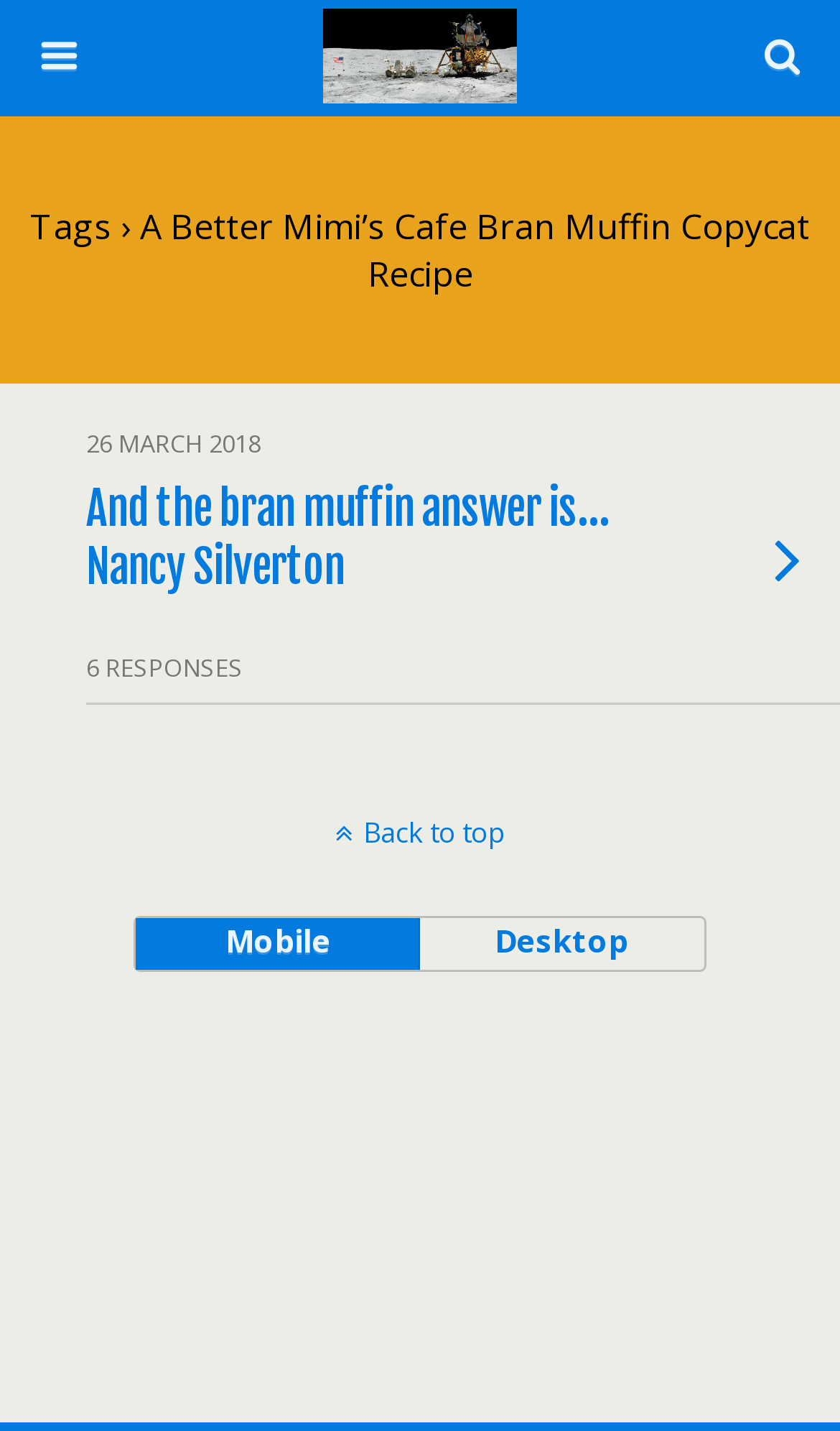Predict the bounding box coordinates for the UI element described as: "mobile". The coordinates should be four float numbers between 0 and 1, presented as [left, top, right, bottom].

[0.163, 0.642, 0.5, 0.678]